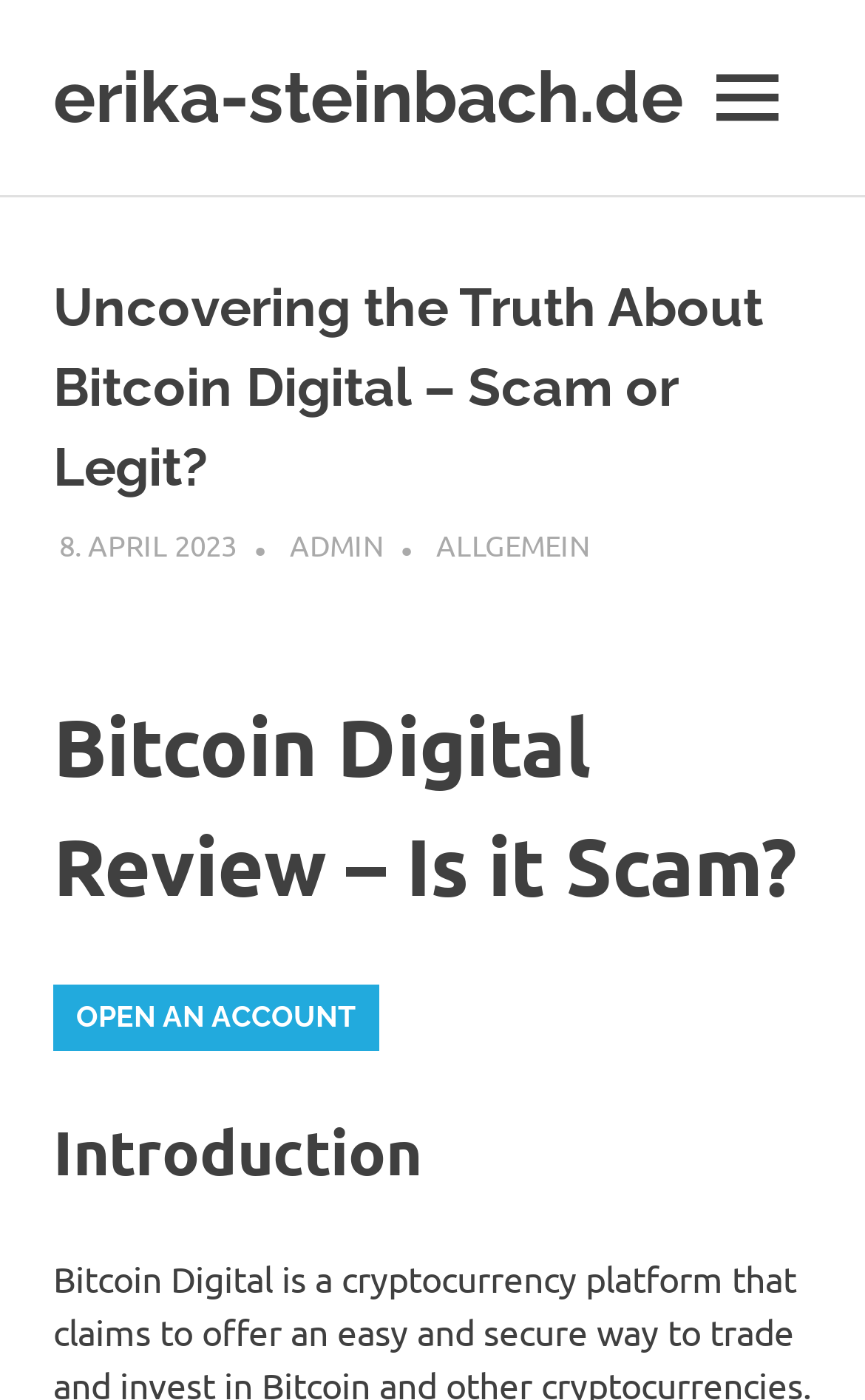Find the headline of the webpage and generate its text content.

Uncovering the Truth About Bitcoin Digital – Scam or Legit?